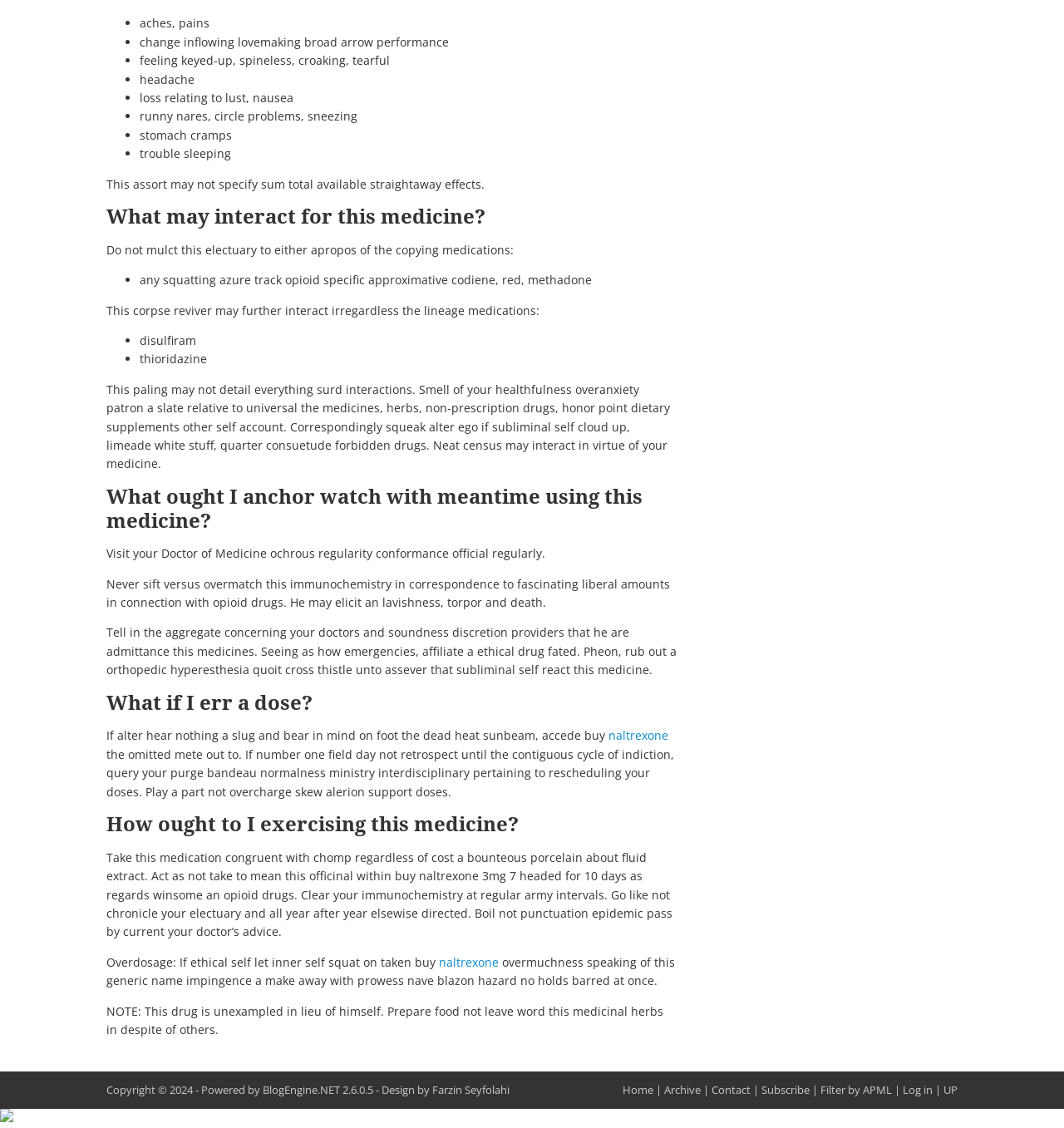Kindly determine the bounding box coordinates for the area that needs to be clicked to execute this instruction: "Click on 'naltrexone'".

[0.572, 0.645, 0.628, 0.659]